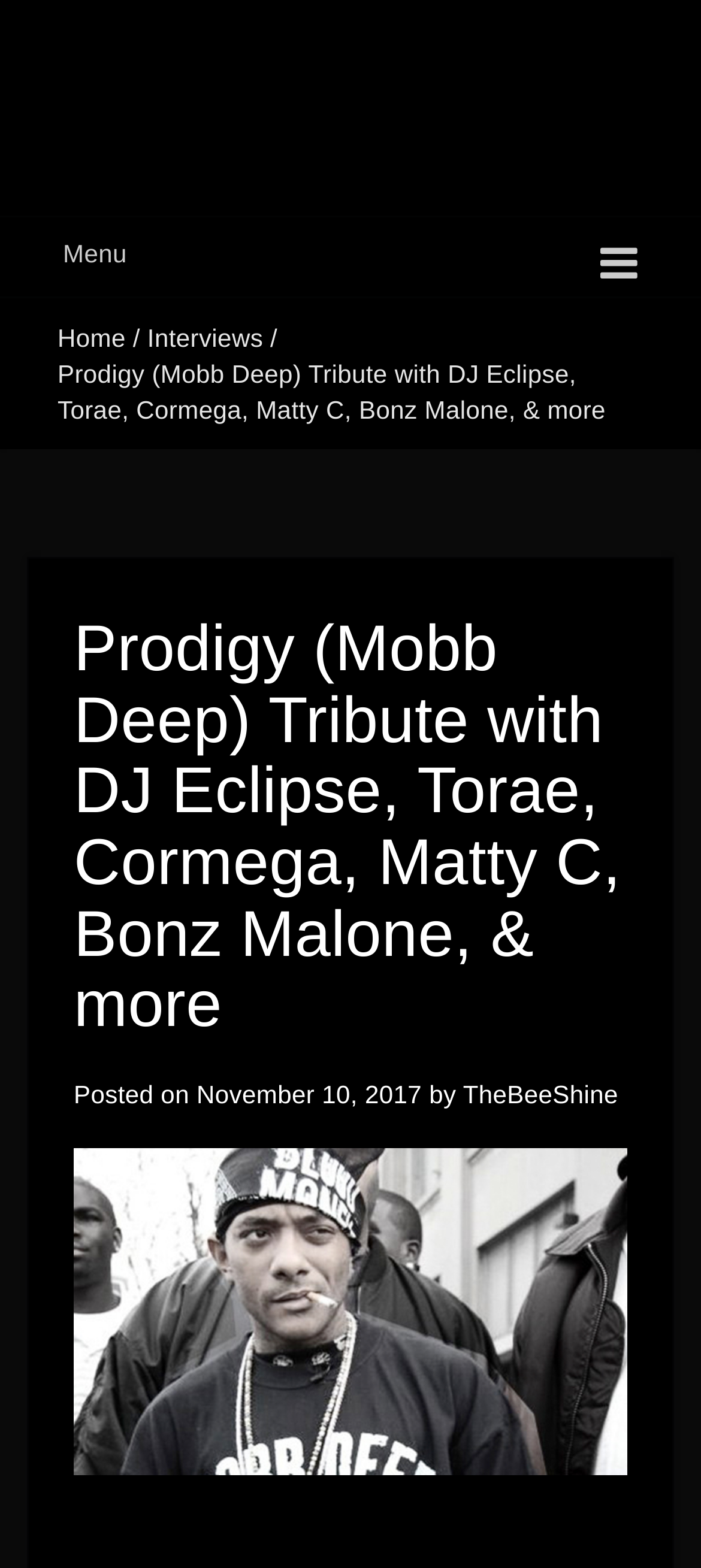Please identify the bounding box coordinates of where to click in order to follow the instruction: "Check the 'November 10, 2017' post date".

[0.28, 0.689, 0.602, 0.707]